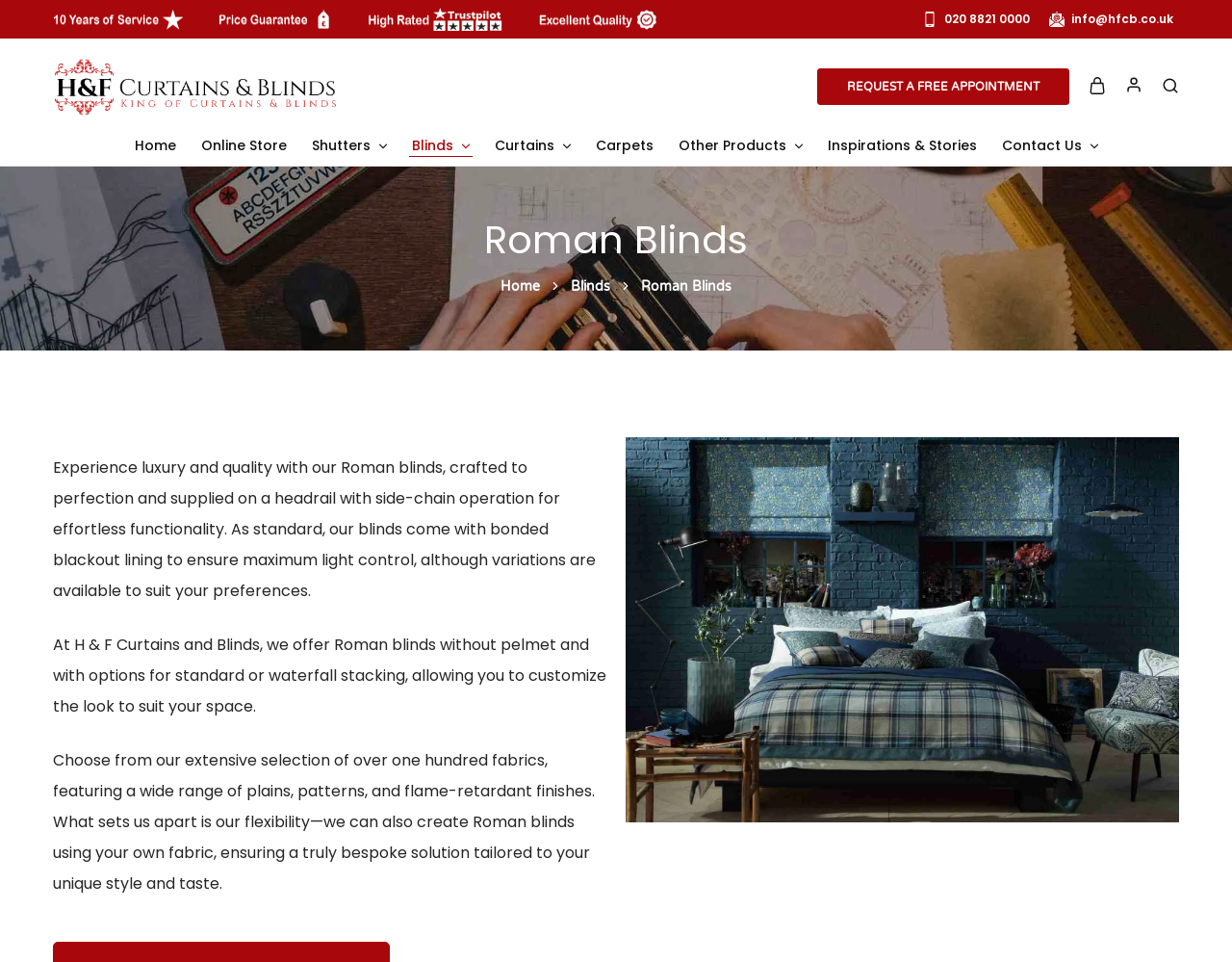Pinpoint the bounding box coordinates of the clickable element needed to complete the instruction: "Call the phone number". The coordinates should be provided as four float numbers between 0 and 1: [left, top, right, bottom].

[0.747, 0.012, 0.842, 0.028]